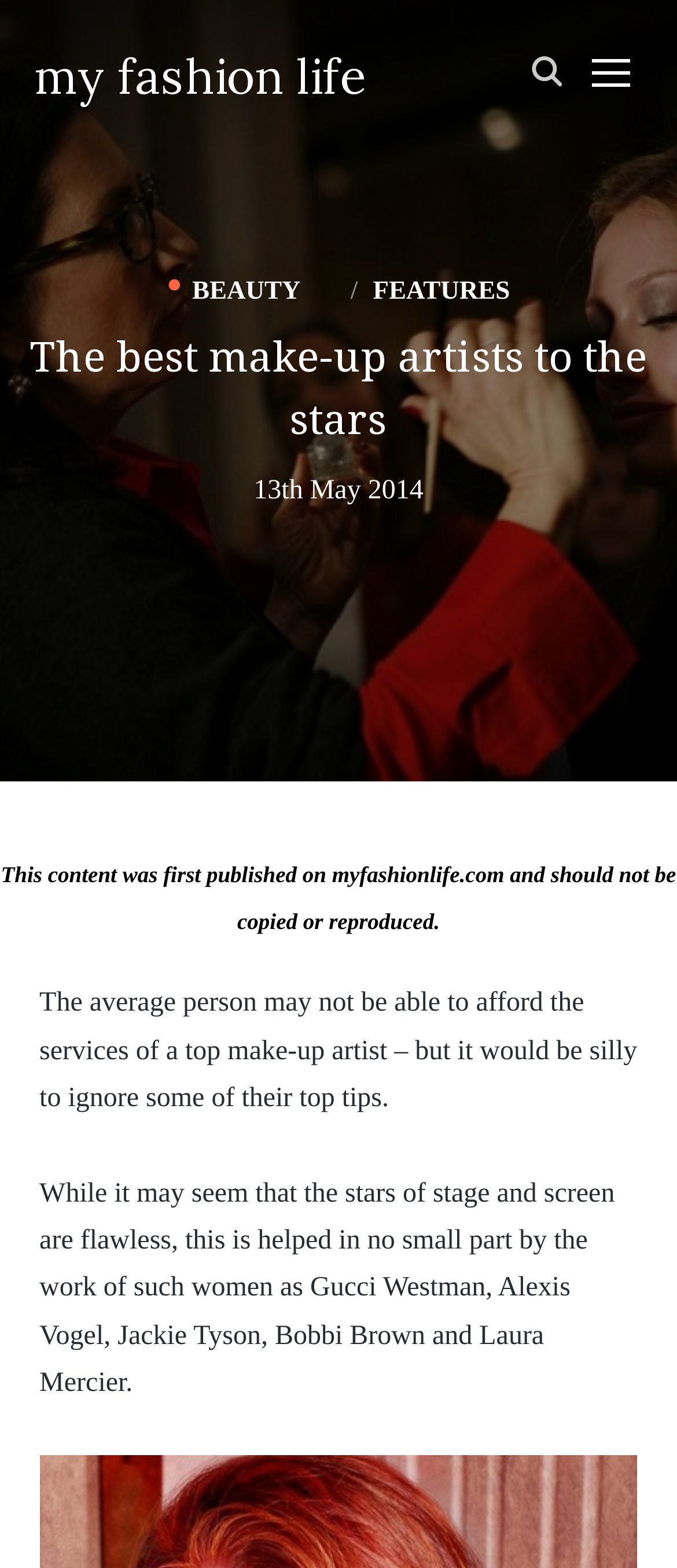Articulate a detailed summary of the webpage's content and design.

The webpage is about the best makeup artists to the stars, with a focus on their top tips. At the top left, there is a heading "my fashion life" with a link to the same title. On the top right, there is a search button with the text "SEARCH" inside. Next to the search button, there is a toggle button for the sidebar and navigation.

Below the top section, there is a header with links to different categories, including "BEAUTY" and "FEATURES". The main heading "The best make-up artists to the stars" is located below the header, followed by a time stamp "13th May 2014".

The main content of the webpage starts with a paragraph of text, which discusses how the average person may not be able to afford the services of a top makeup artist, but it would be silly to ignore their top tips. The text continues, mentioning that the stars of stage and screen are flawless thanks to the work of renowned makeup artists such as Gucci Westman, Alexis Vogel, Jackie Tyson, Bobbi Brown, and Laura Mercier.